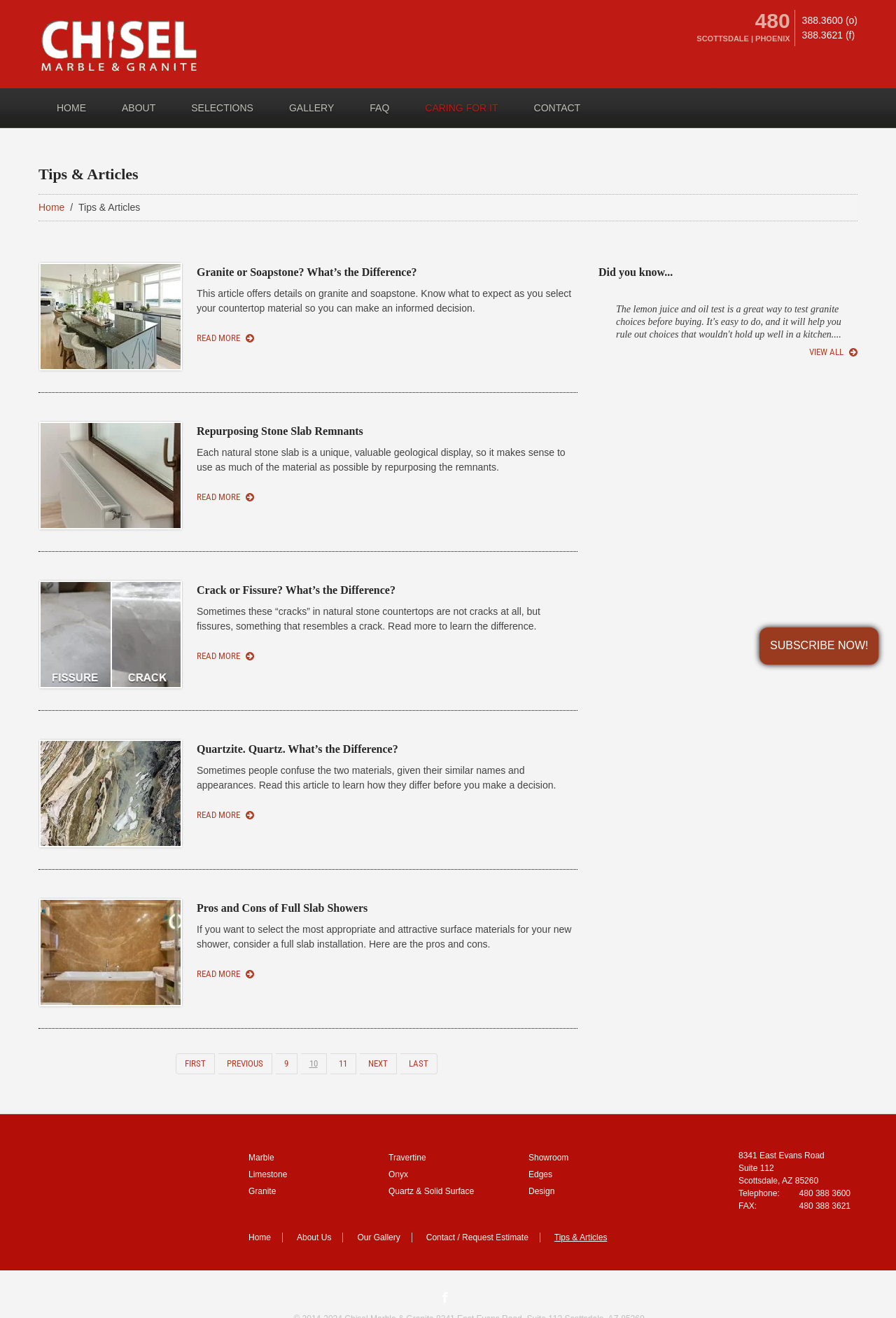Locate the bounding box of the UI element described by: "Quartzite. Quartz. What’s the Difference?" in the given webpage screenshot.

[0.22, 0.564, 0.444, 0.573]